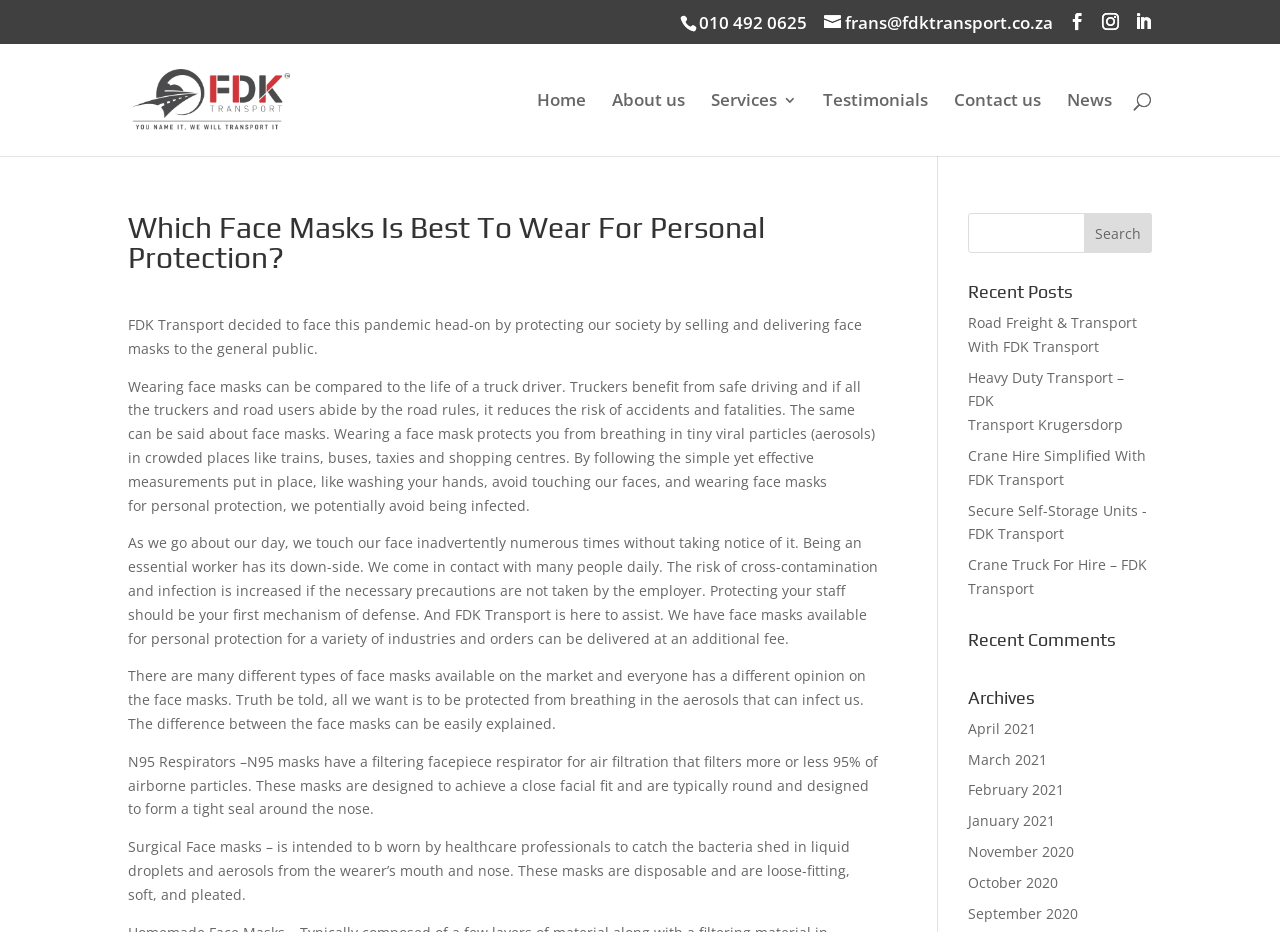Locate the bounding box coordinates of the element that should be clicked to execute the following instruction: "View April 2021 archives".

[0.756, 0.771, 0.81, 0.792]